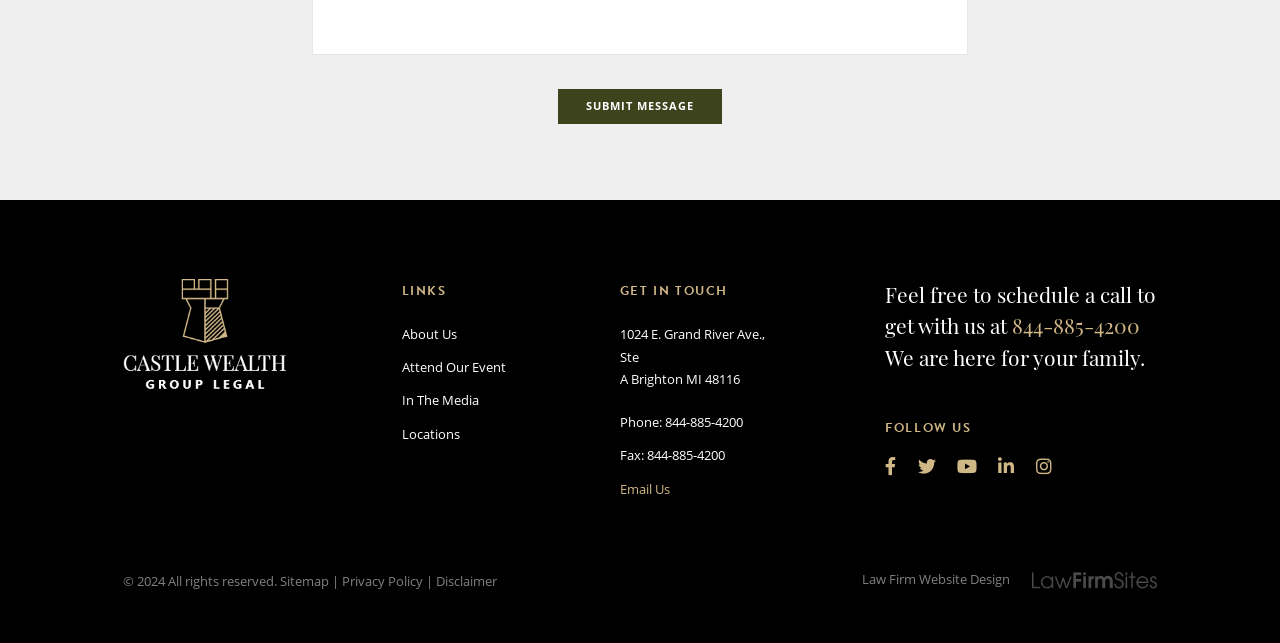Kindly determine the bounding box coordinates for the clickable area to achieve the given instruction: "Visit 'West Railway'".

None